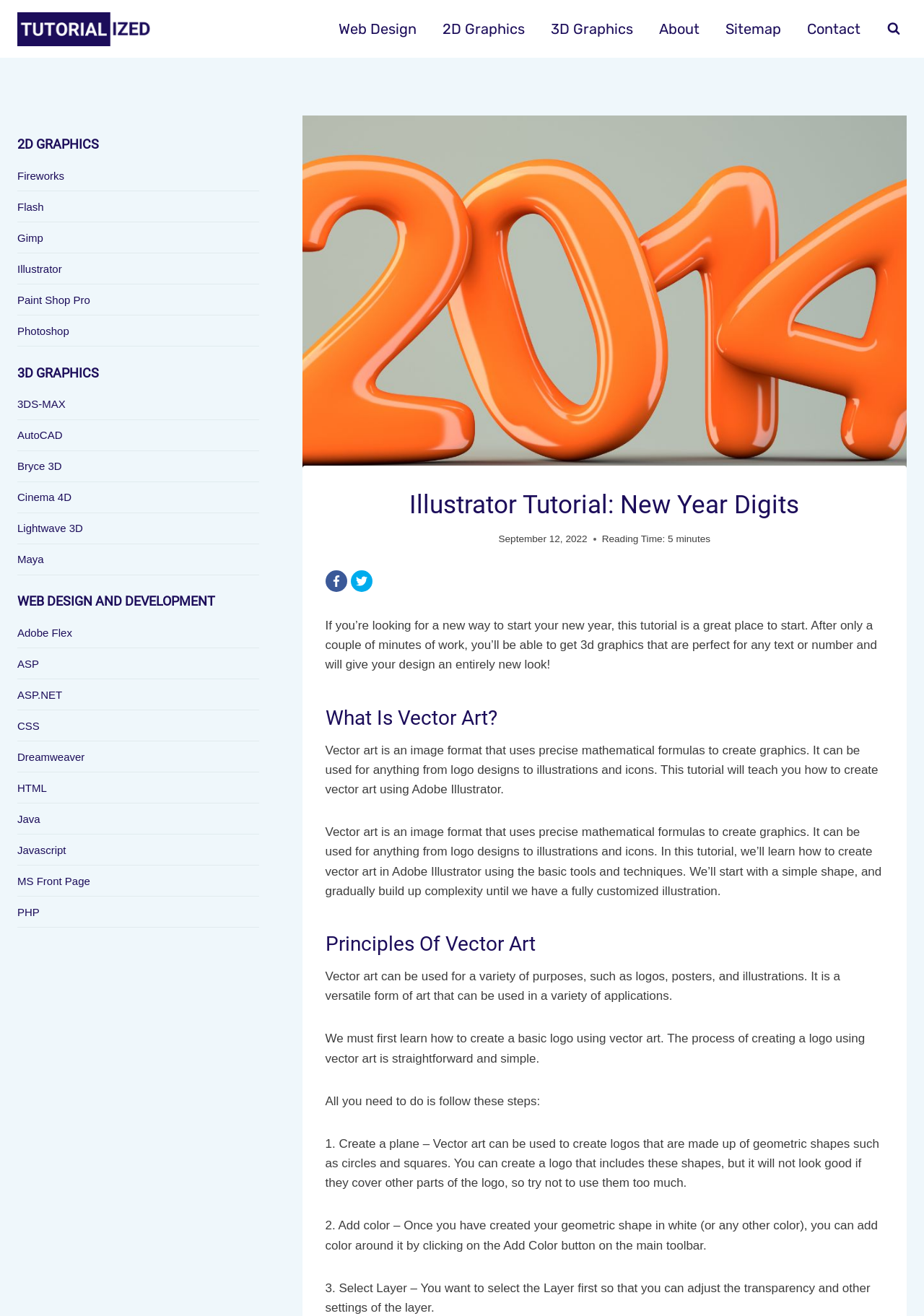How many social media links are available?
Please answer the question with as much detail and depth as you can.

I found two social media links, 'Facebook' and 'Twitter', which are located below the header 'Illustrator Tutorial: New Year Digits'.